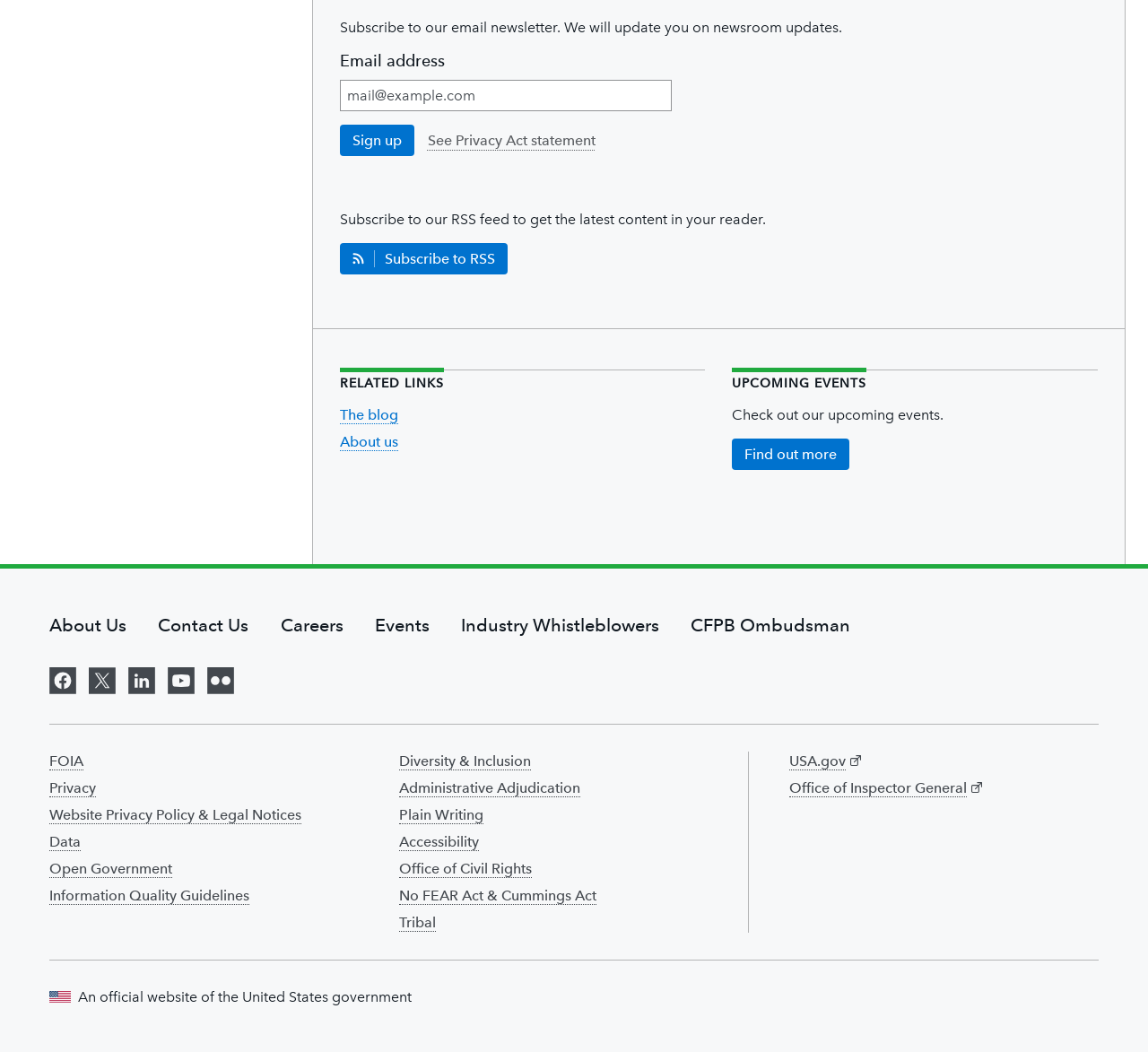Identify the bounding box coordinates for the element that needs to be clicked to fulfill this instruction: "Sign up for newsletter". Provide the coordinates in the format of four float numbers between 0 and 1: [left, top, right, bottom].

[0.296, 0.119, 0.361, 0.149]